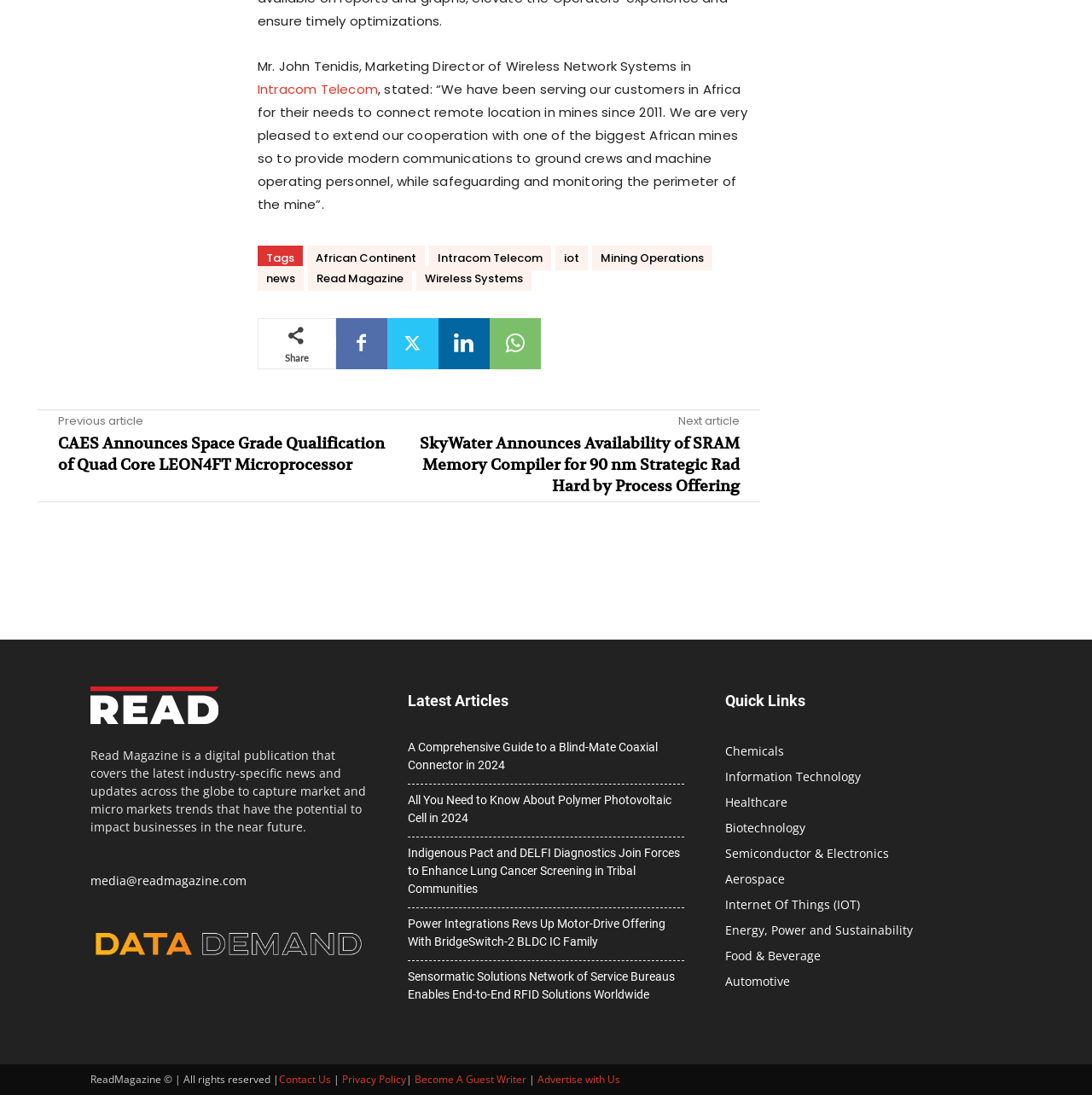Predict the bounding box coordinates of the area that should be clicked to accomplish the following instruction: "Explore articles in the Aerospace category". The bounding box coordinates should consist of four float numbers between 0 and 1, i.e., [left, top, right, bottom].

[0.664, 0.795, 0.719, 0.81]